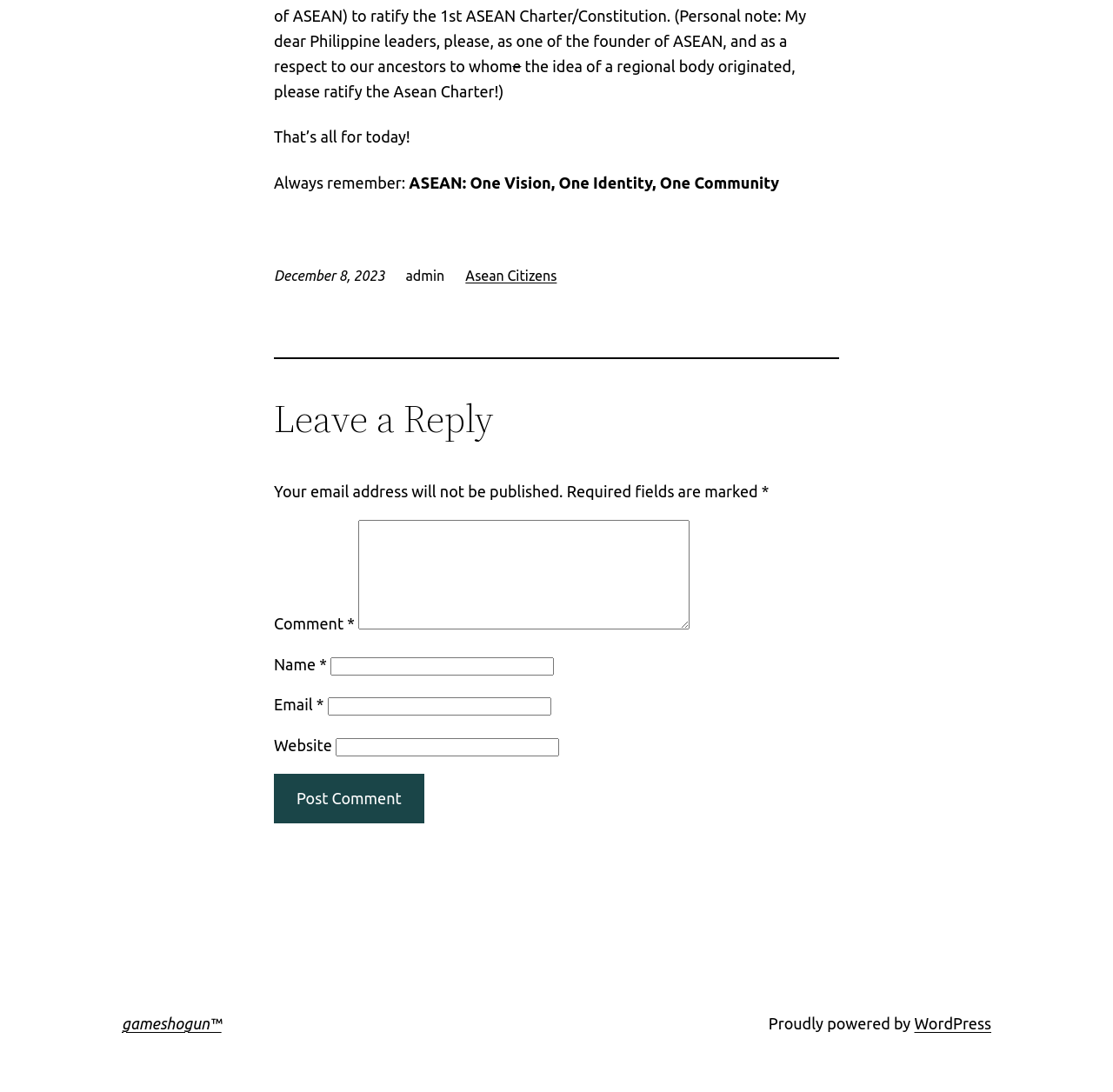Utilize the details in the image to give a detailed response to the question: What is the date of the post?

I found the date of the post by looking at the time element, which is located below the 'Asean Citizens' link and above the 'Leave a Reply' heading. The date is displayed as 'December 8, 2023'.